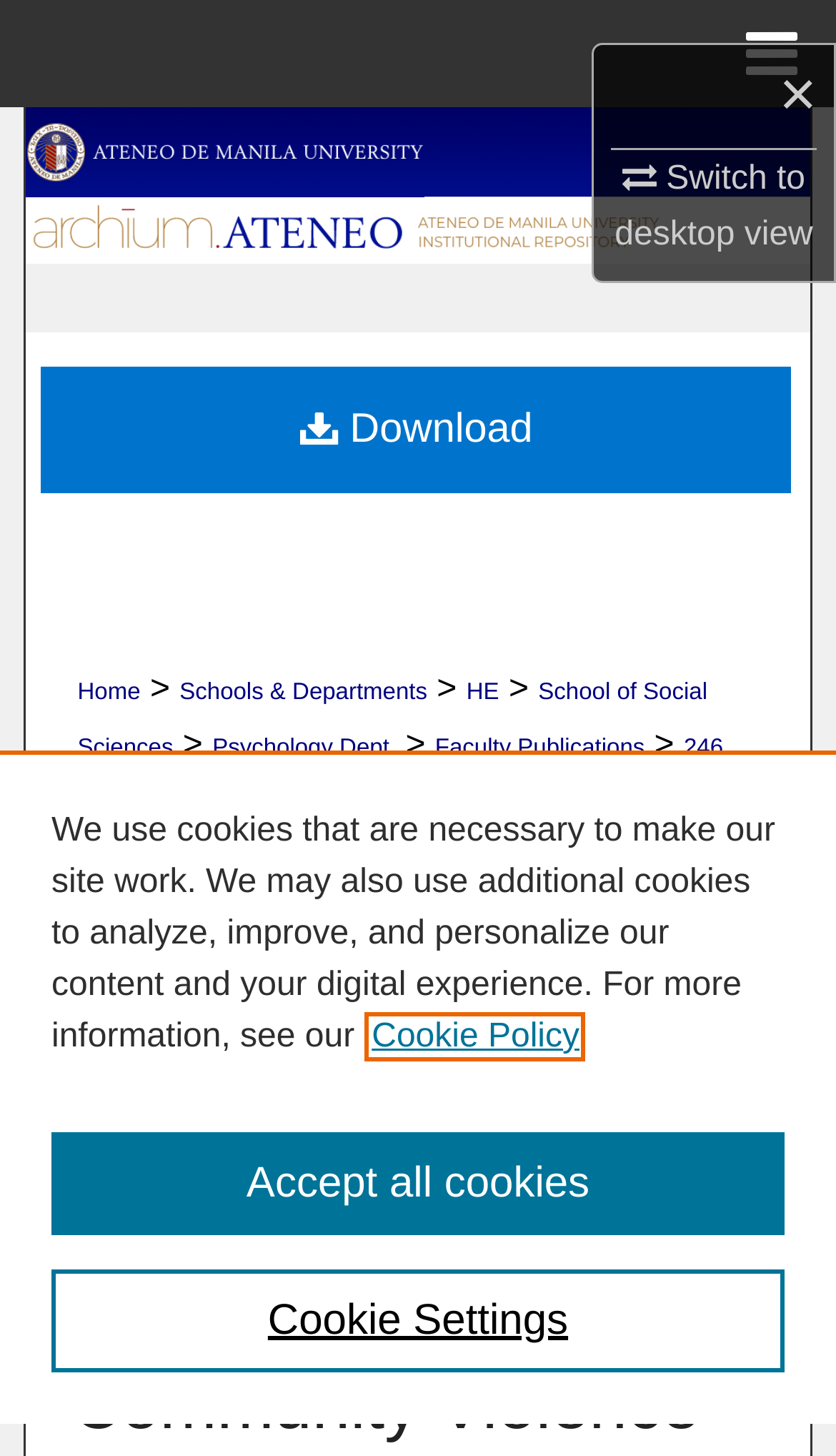Find the bounding box coordinates for the area that must be clicked to perform this action: "Search".

[0.0, 0.074, 1.0, 0.147]